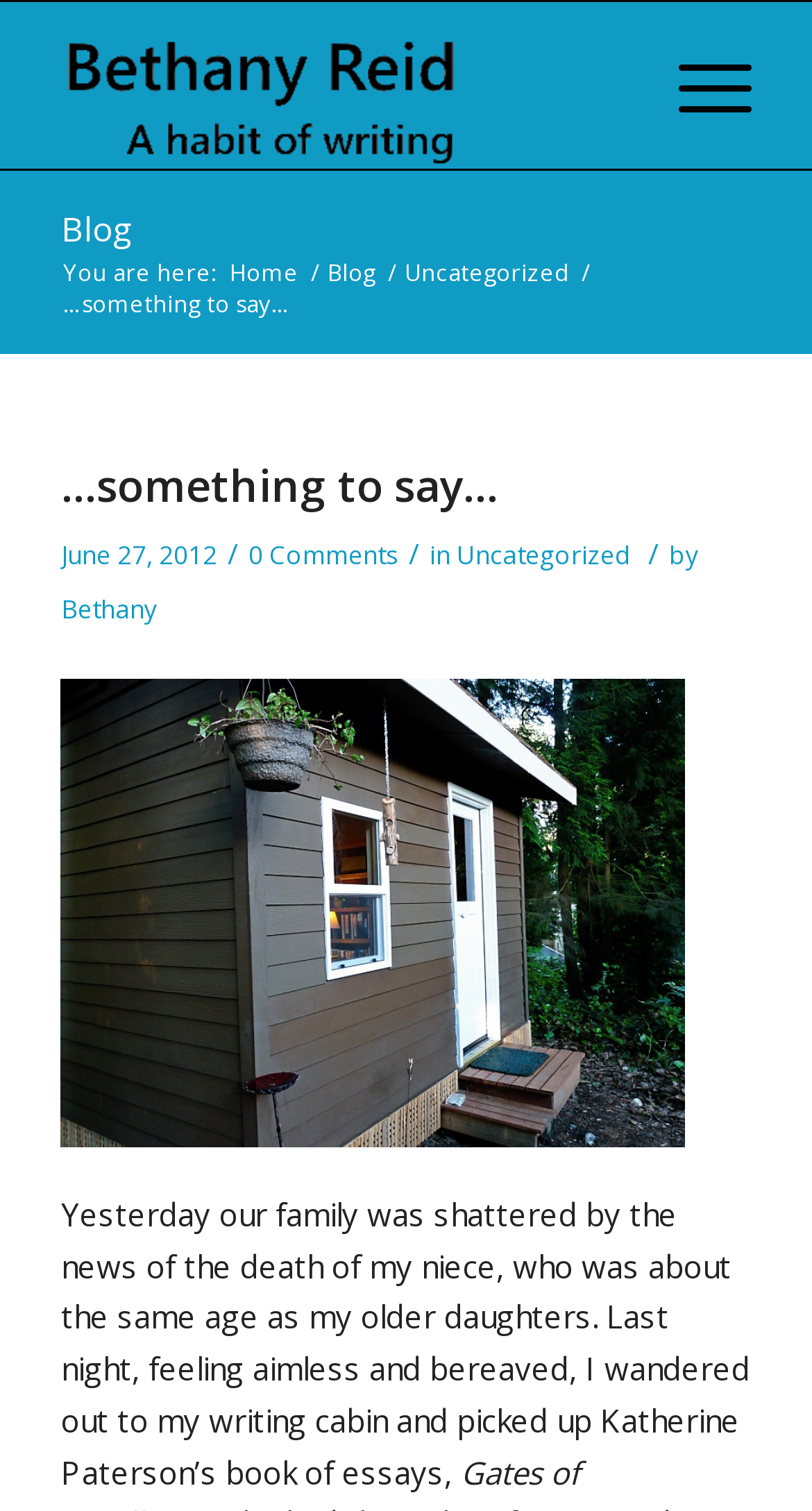Write an exhaustive caption that covers the webpage's main aspects.

This webpage appears to be a personal blog, specifically a post titled "...something to say..." by Bethany Reid. At the top left, there is a layout table containing a link to "Bethany Reid" accompanied by an image. To the right of this, there is another link. Below this top section, there is a navigation menu with links to "Home", "Blog", and "Uncategorized".

The main content of the page is a blog post, which starts with a heading that matches the title of the page. Below the heading, there is a timestamp indicating that the post was published on June 27, 2012. The post also includes information about the number of comments, which is zero.

The blog post itself is a personal reflection on a tragic event, the death of the author's niece. The text describes the author's emotional state and how they found solace in a book of essays by Katherine Paterson. The post is quite long and takes up most of the page.

At the bottom of the page, there is an image, but its content is not specified. There are also several links and pieces of text scattered throughout the page, but they do not appear to be part of the main content.